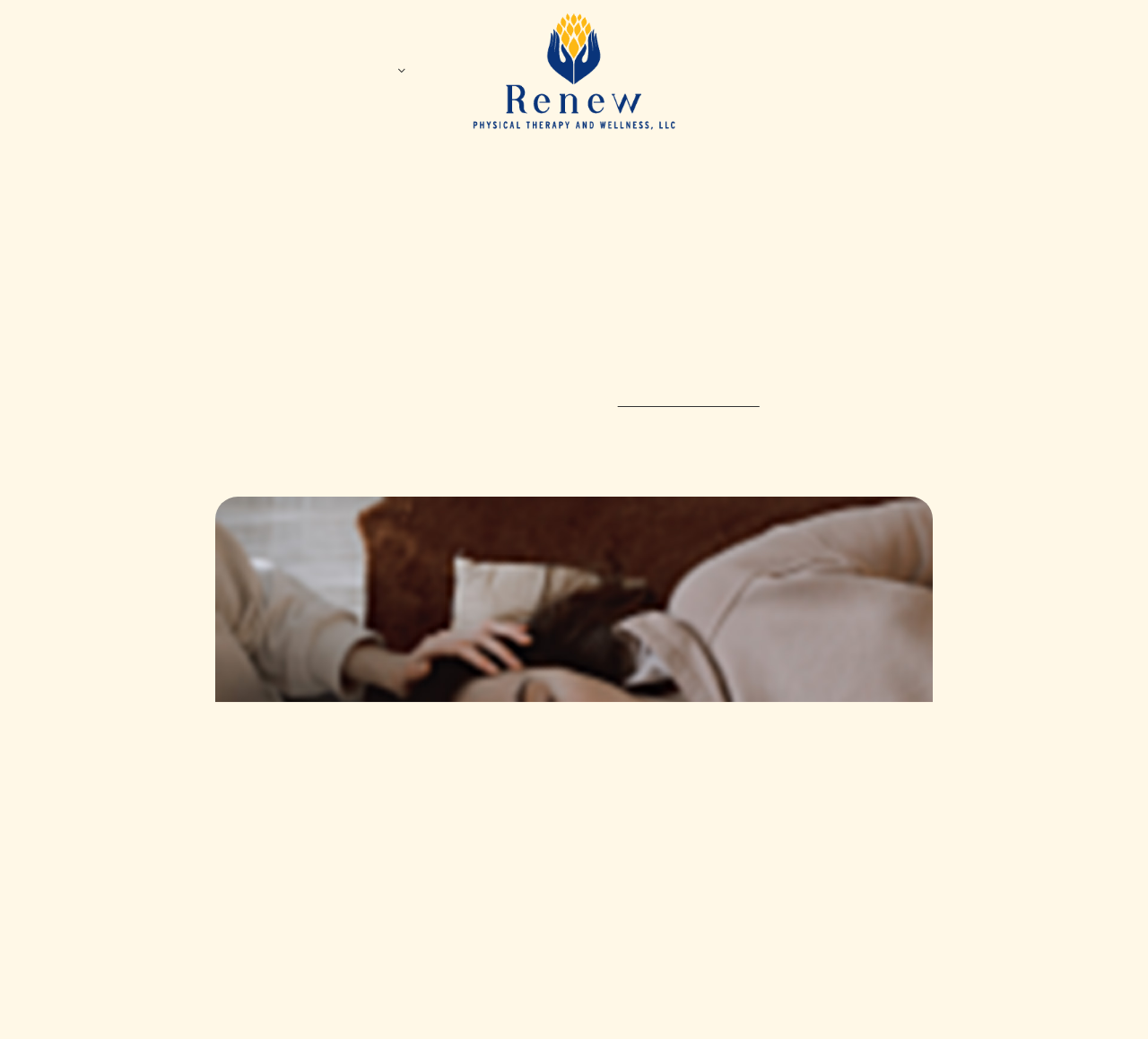Summarize the contents and layout of the webpage in detail.

The webpage is about CranioSacral Therapy, a form of physical therapy and wellness. At the top of the page, there is a banner with the site's name, "Renew Physical Therapy and Wellness", accompanied by an image of the same name. Below the banner, a navigation menu with six links is situated: "HOME", "THERAPIST", "SERVICES", "PRICING", "BLOG", and "CONTACT", spanning across the top of the page.

The main content of the page is headed by a title, "The Profound Benefits of CranioSacral Therapy: A Catalyst for Personal Growth and Healing", which is centered near the top of the page. Below the title, there is a date, "December 17, 2023", displayed on the left side. To the right of the date, a link to "CranioSacral Therapy" is provided.

The main attraction of the page is a large image of a young woman lying on a massage table, receiving CranioSacral Therapy. This image takes up most of the page's content area, situated below the title and date.